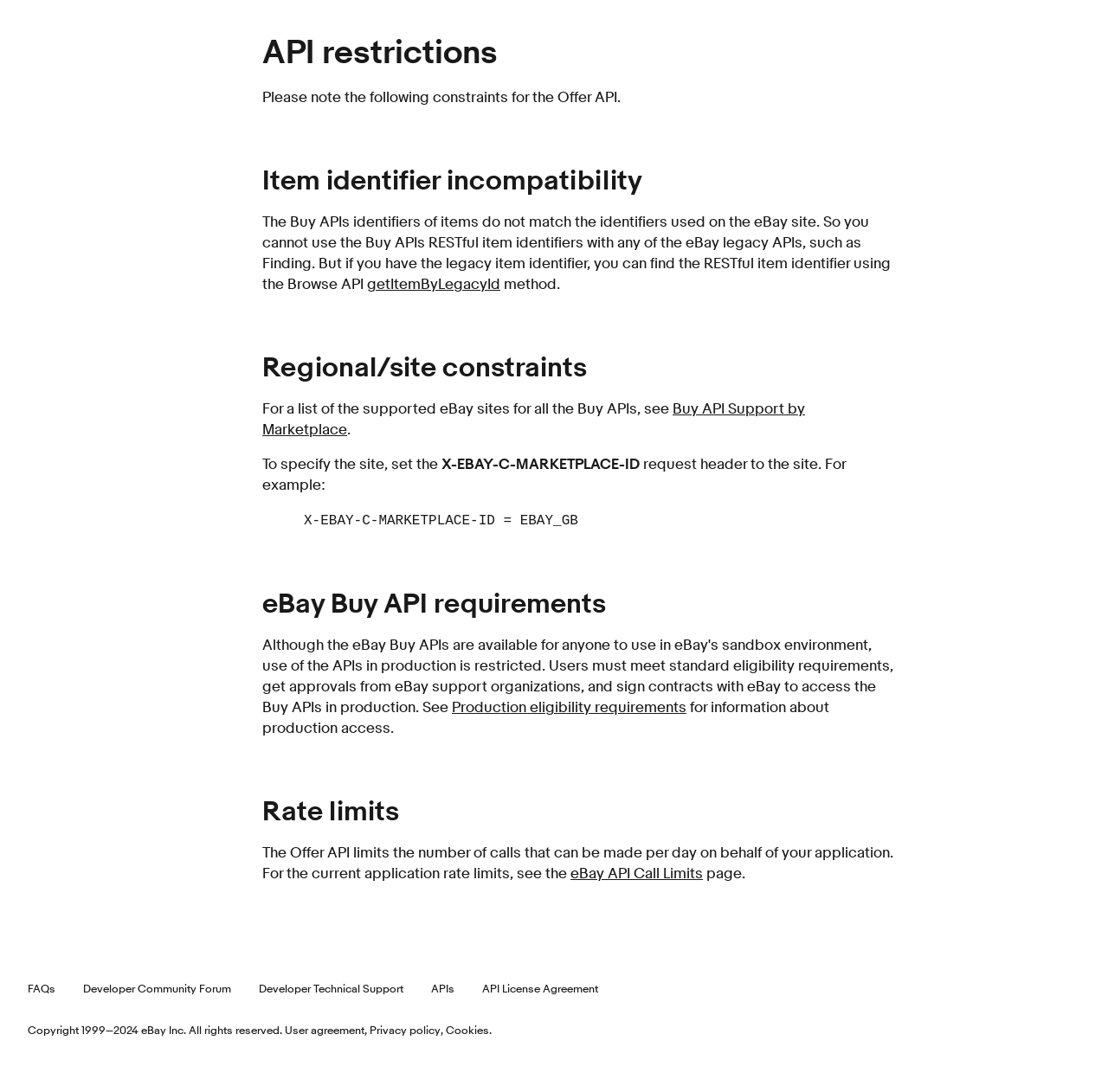Locate the bounding box coordinates of the UI element described by: "Buy API Support by Marketplace". Provide the coordinates as four float numbers between 0 and 1, formatted as [left, top, right, bottom].

[0.237, 0.366, 0.727, 0.402]